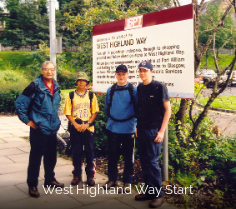Use a single word or phrase to answer the question:
Where does the West Highland Way end?

Fort William